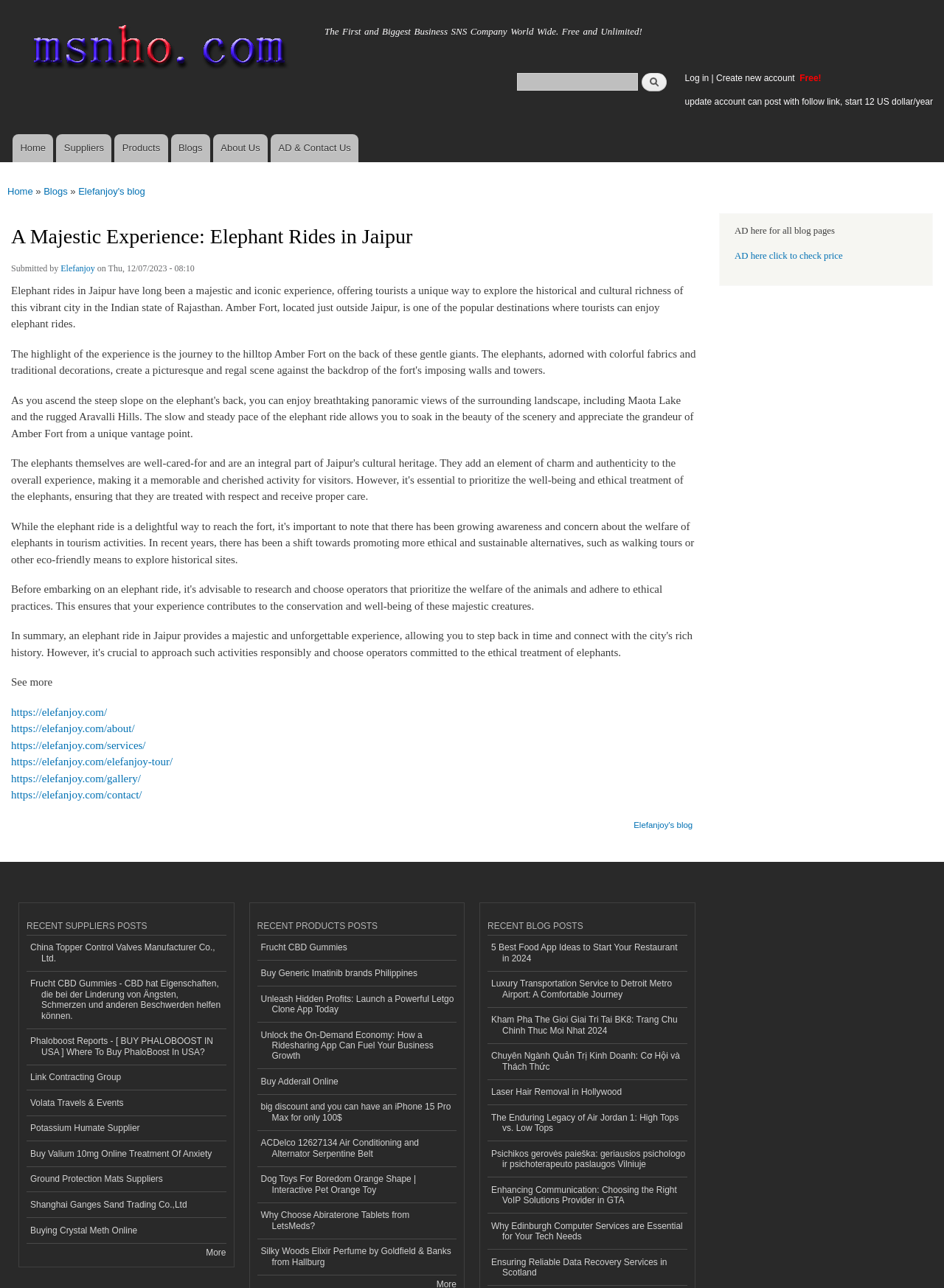What is the name of the blog?
Please provide a full and detailed response to the question.

The name of the blog can be found in the breadcrumb navigation, where it says 'You are here: Home » Blogs » Elefanjoy's blog'. This indicates that the current webpage is part of a blog called Elefanjoy's blog.